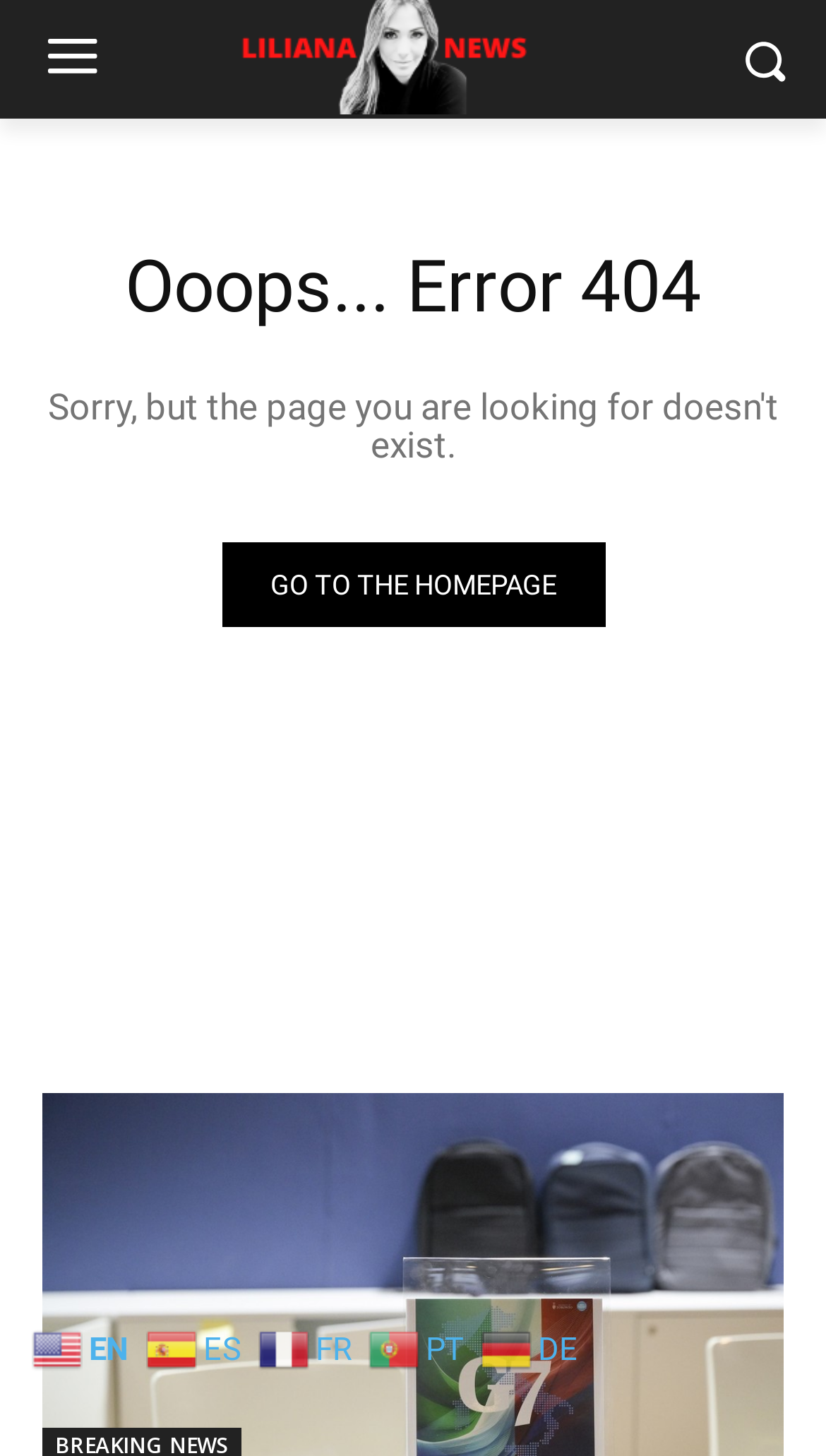What is the error code displayed on the page?
Provide a concise answer using a single word or phrase based on the image.

404